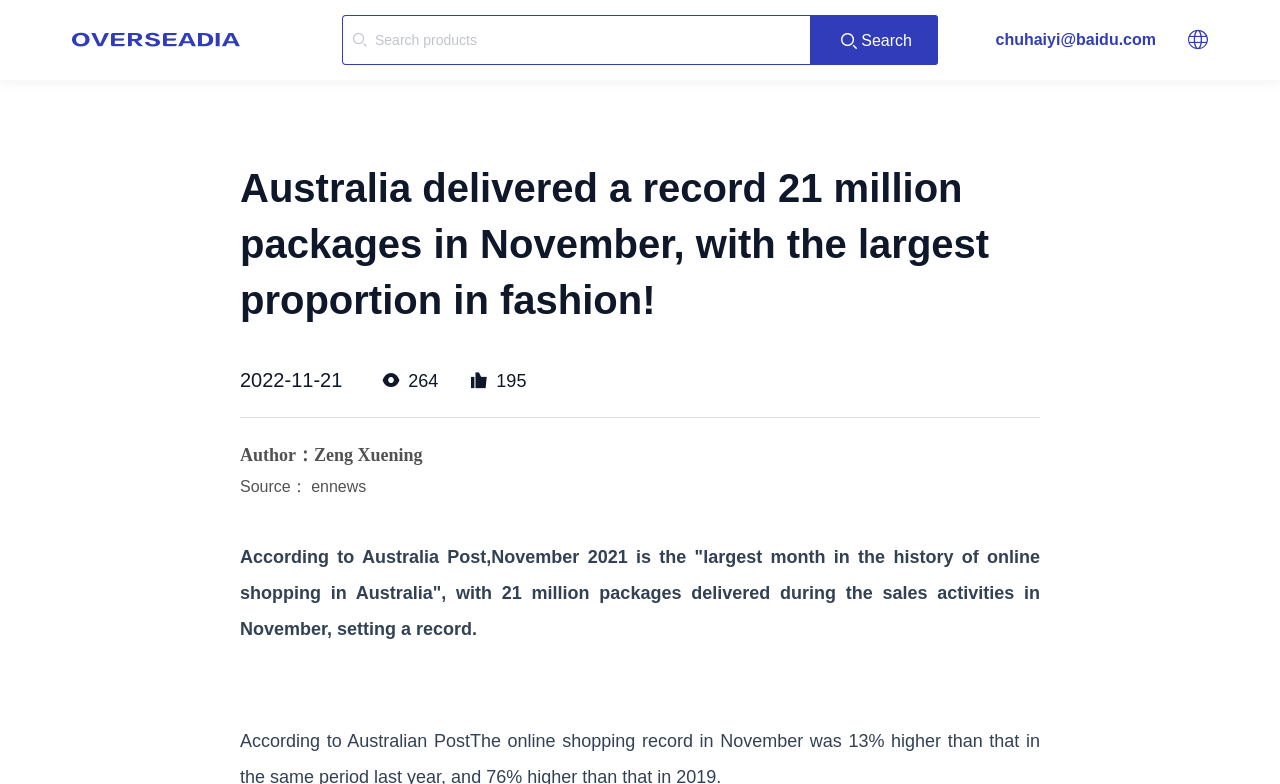Convey a detailed summary of the webpage, mentioning all key elements.

The webpage appears to be a news article about Australia Post's record-breaking online shopping month. At the top, there is a search bar with a magnifying glass icon and a "Search products" placeholder text, accompanied by a search button. To the right of the search bar, there is a user's email address displayed. A settings icon is located at the top right corner of the page.

Below the search bar, there is a main heading that reads "Australia delivered a record 21 million packages in November, with the largest proportion in fashion!" This heading is centered and takes up most of the width of the page.

Underneath the main heading, there is a date "2022-11-21" followed by two numbers "264" and "195" displayed in a row. A horizontal separator line divides the top section from the main content.

The main content starts with a subheading that indicates the author and source of the article, "Author：Zeng Xuening Source： ennews", where "ennews" is a clickable link. The article text begins with "According to Australia Post," and continues to describe the record-breaking online shopping month, stating that November 2021 saw 21 million packages delivered, setting a new record. The article text spans multiple paragraphs, with a small gap in between.